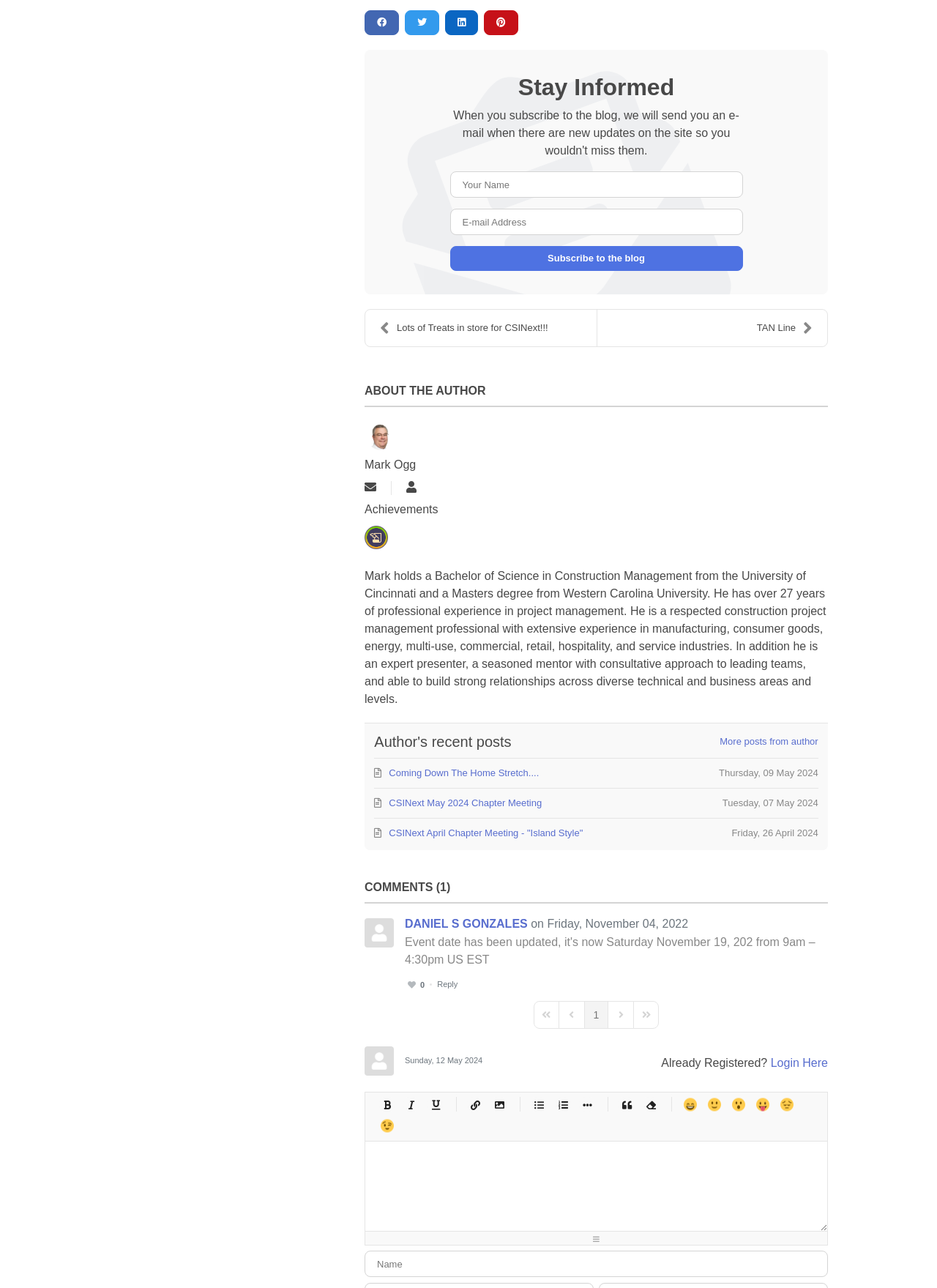Please identify the bounding box coordinates of the element's region that needs to be clicked to fulfill the following instruction: "View Jason A. Lien's LinkedIn profile". The bounding box coordinates should consist of four float numbers between 0 and 1, i.e., [left, top, right, bottom].

None